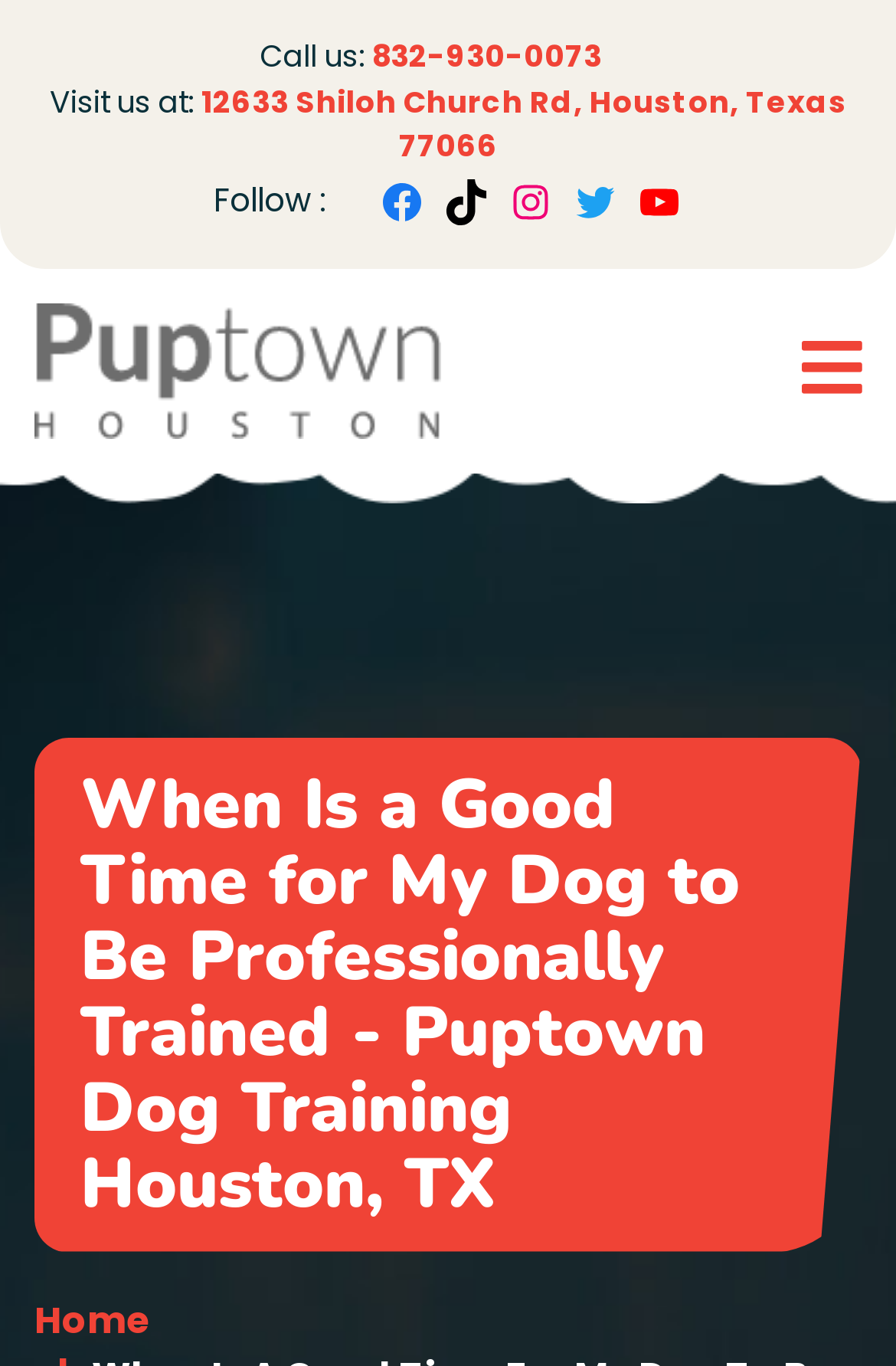Pinpoint the bounding box coordinates of the element to be clicked to execute the instruction: "Learn about Puptown Houston Dog Training".

[0.038, 0.221, 0.492, 0.321]